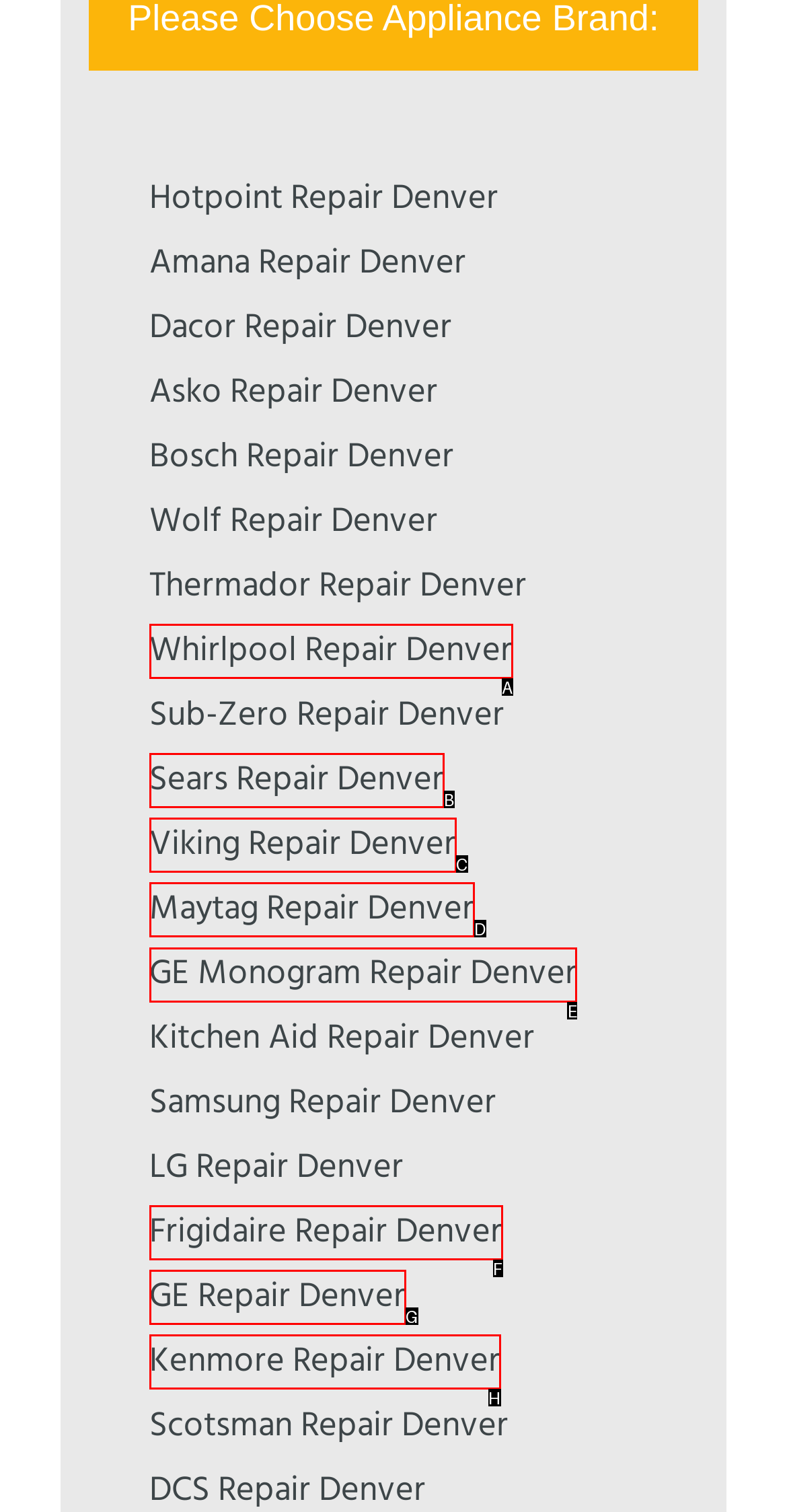Indicate which red-bounded element should be clicked to perform the task: Explore GE Monogram Repair Denver Answer with the letter of the correct option.

E